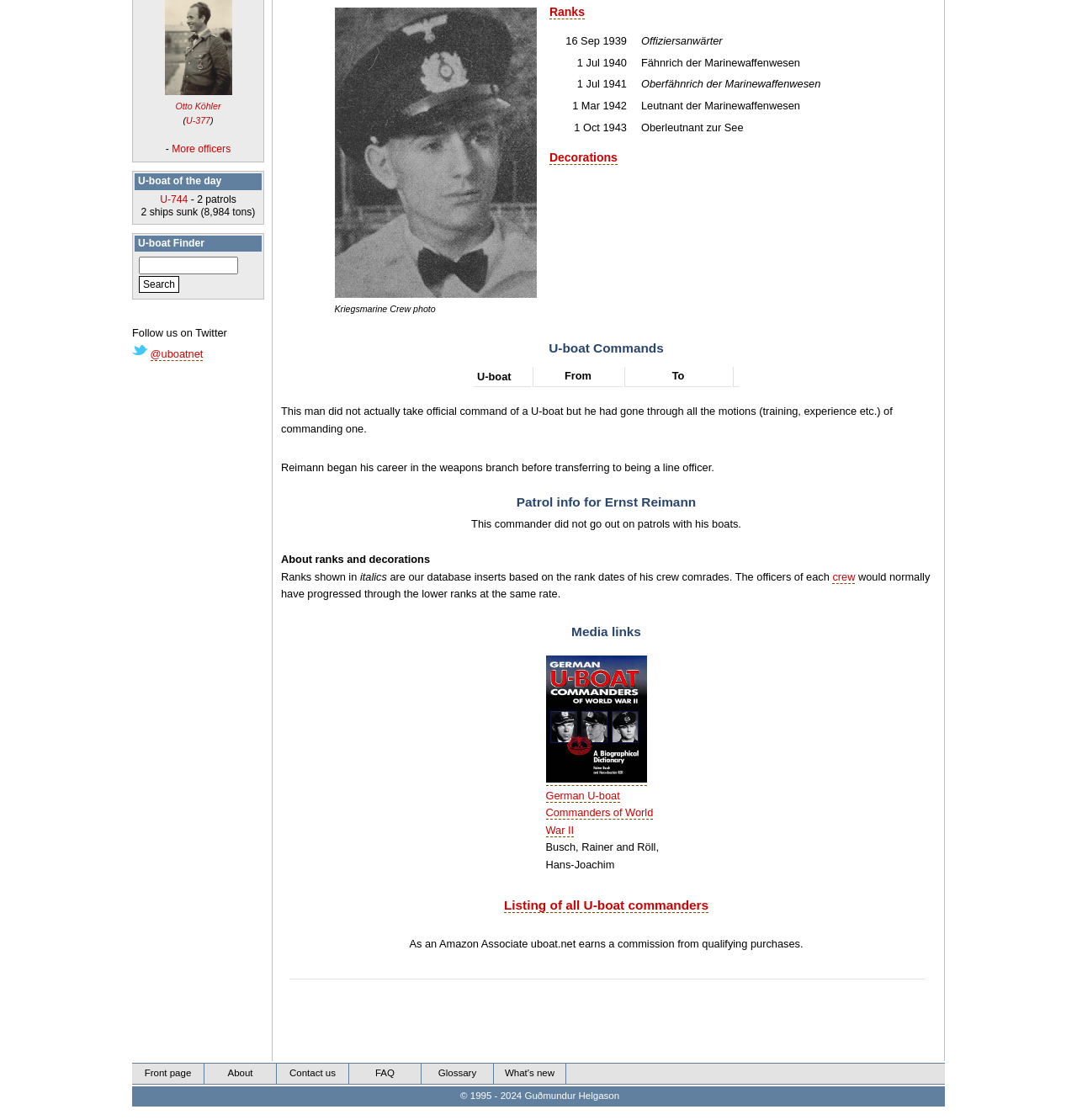Please find the bounding box coordinates in the format (top-left x, top-left y, bottom-right x, bottom-right y) for the given element description. Ensure the coordinates are floating point numbers between 0 and 1. Description: Listing of all U-boat commanders

[0.468, 0.802, 0.658, 0.815]